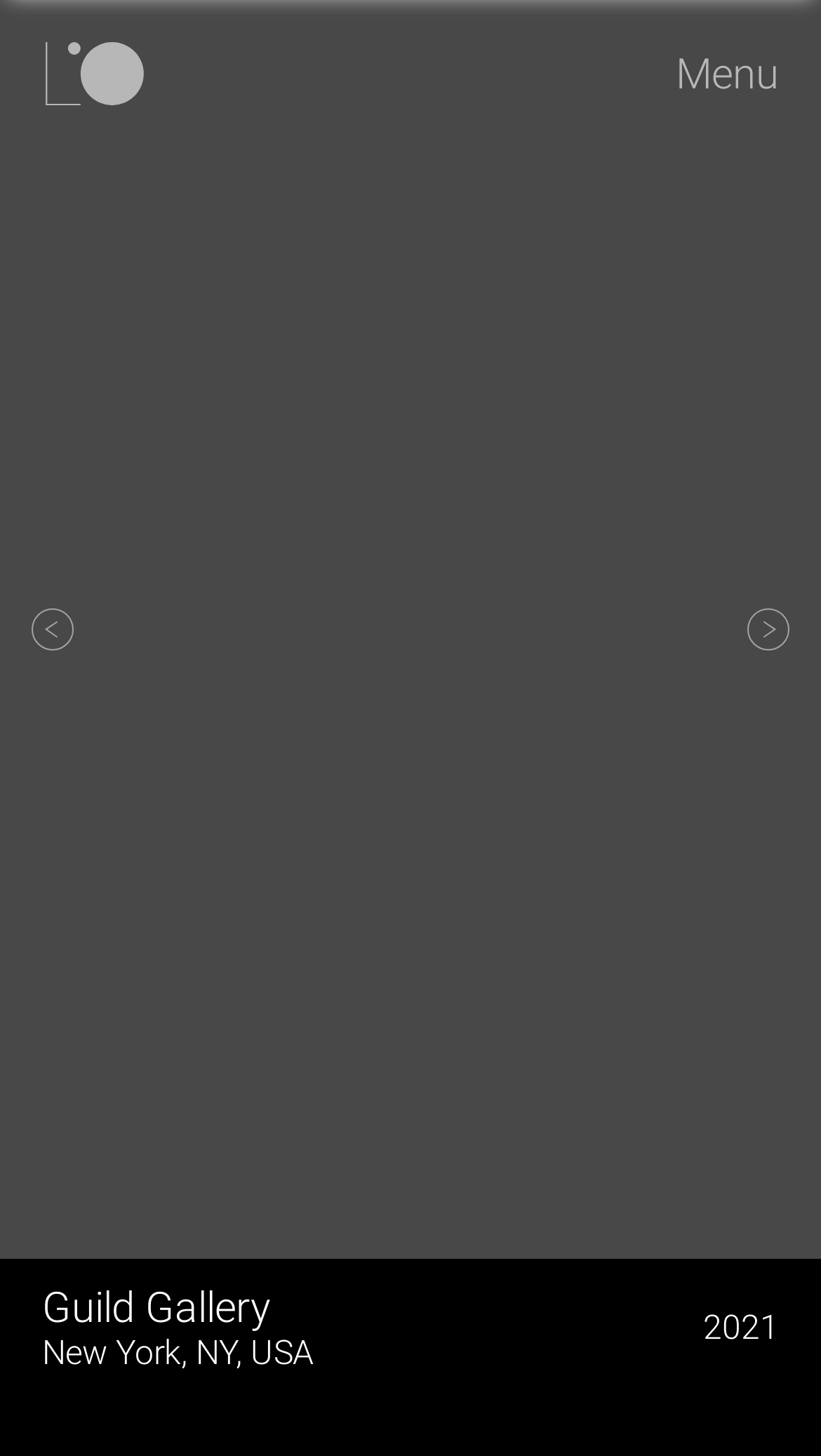Locate the UI element that matches the description aria-label="go to previous" in the webpage screenshot. Return the bounding box coordinates in the format (top-left x, top-left y, bottom-right x, bottom-right y), with values ranging from 0 to 1.

[0.026, 0.41, 0.103, 0.454]